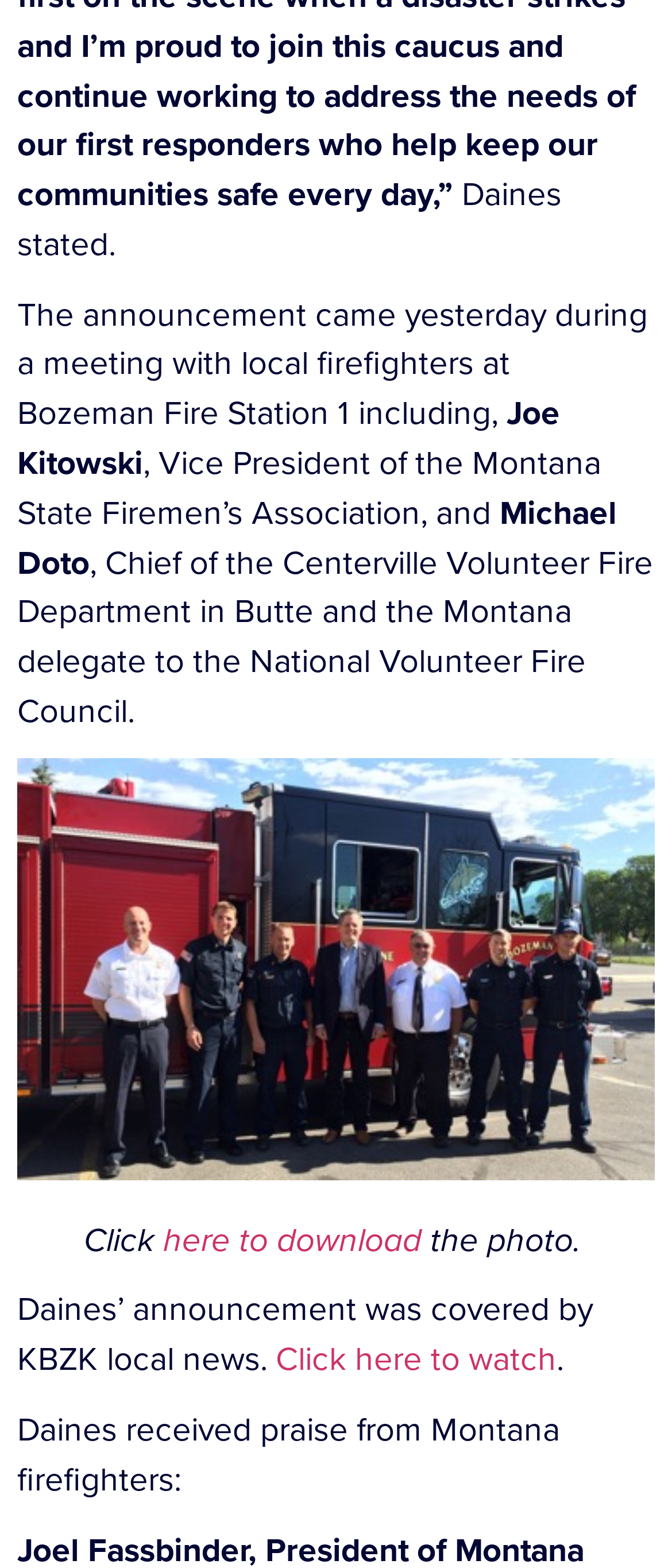Respond to the following query with just one word or a short phrase: 
What is the profession of Michael Doto?

Chief of the Centerville Volunteer Fire Department